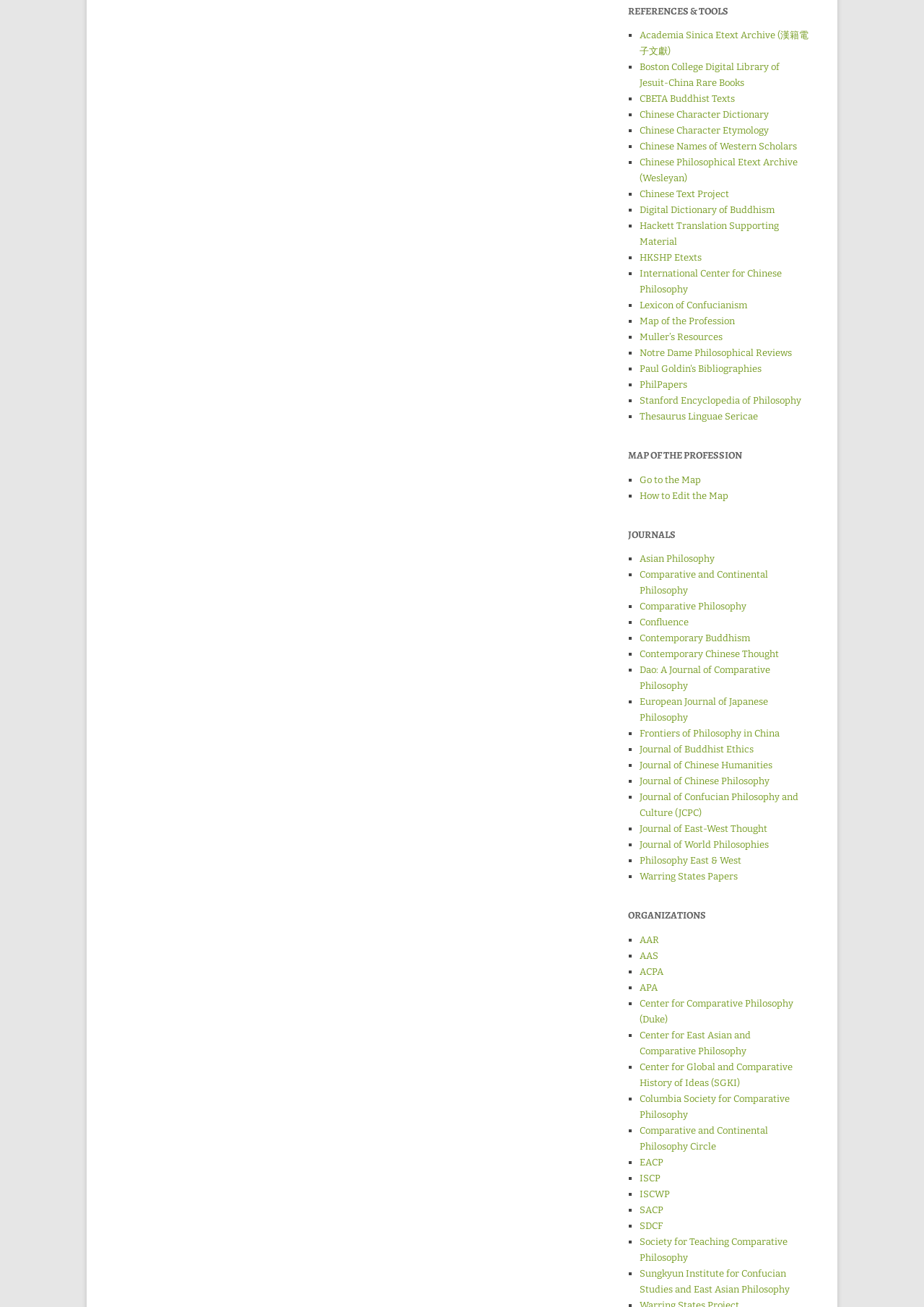Determine the bounding box coordinates in the format (top-left x, top-left y, bottom-right x, bottom-right y). Ensure all values are floating point numbers between 0 and 1. Identify the bounding box of the UI element described by: ISCWP

[0.692, 0.909, 0.725, 0.918]